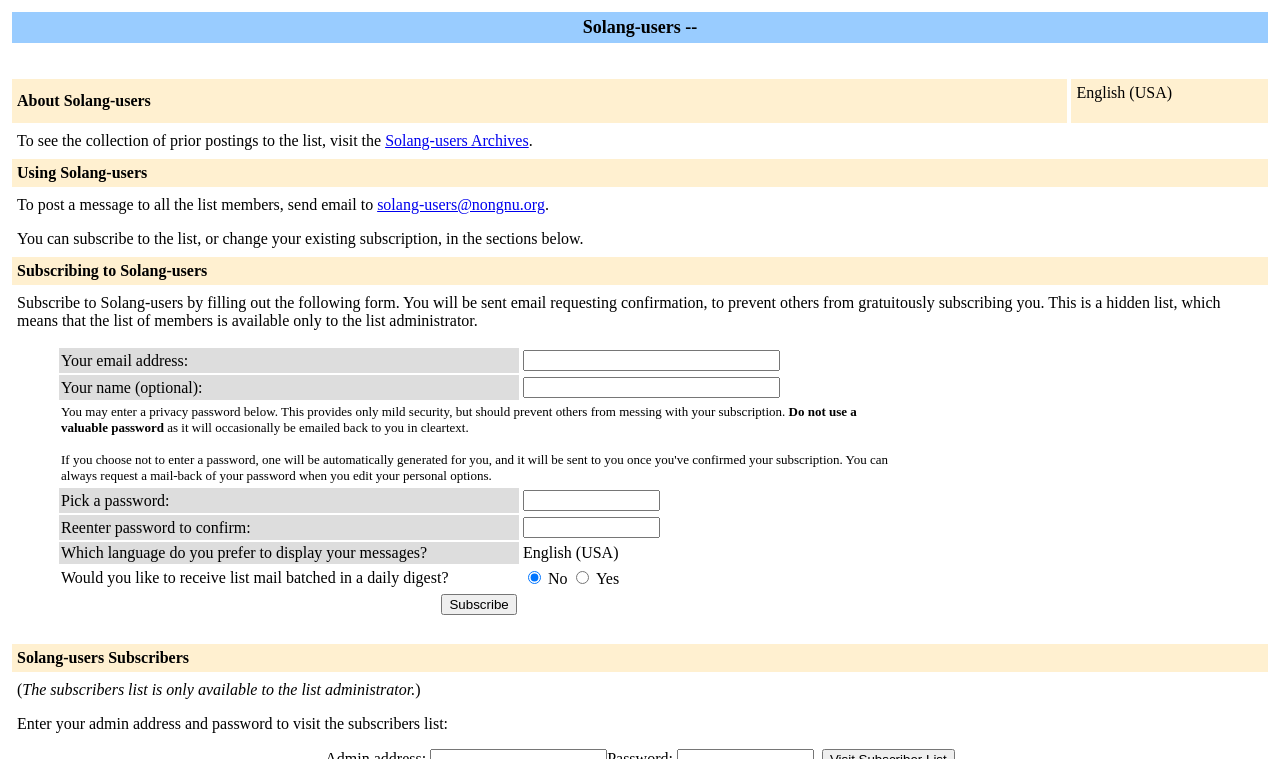Using the given description, provide the bounding box coordinates formatted as (top-left x, top-left y, bottom-right x, bottom-right y), with all values being floating point numbers between 0 and 1. Description: name="pw"

[0.409, 0.646, 0.516, 0.673]